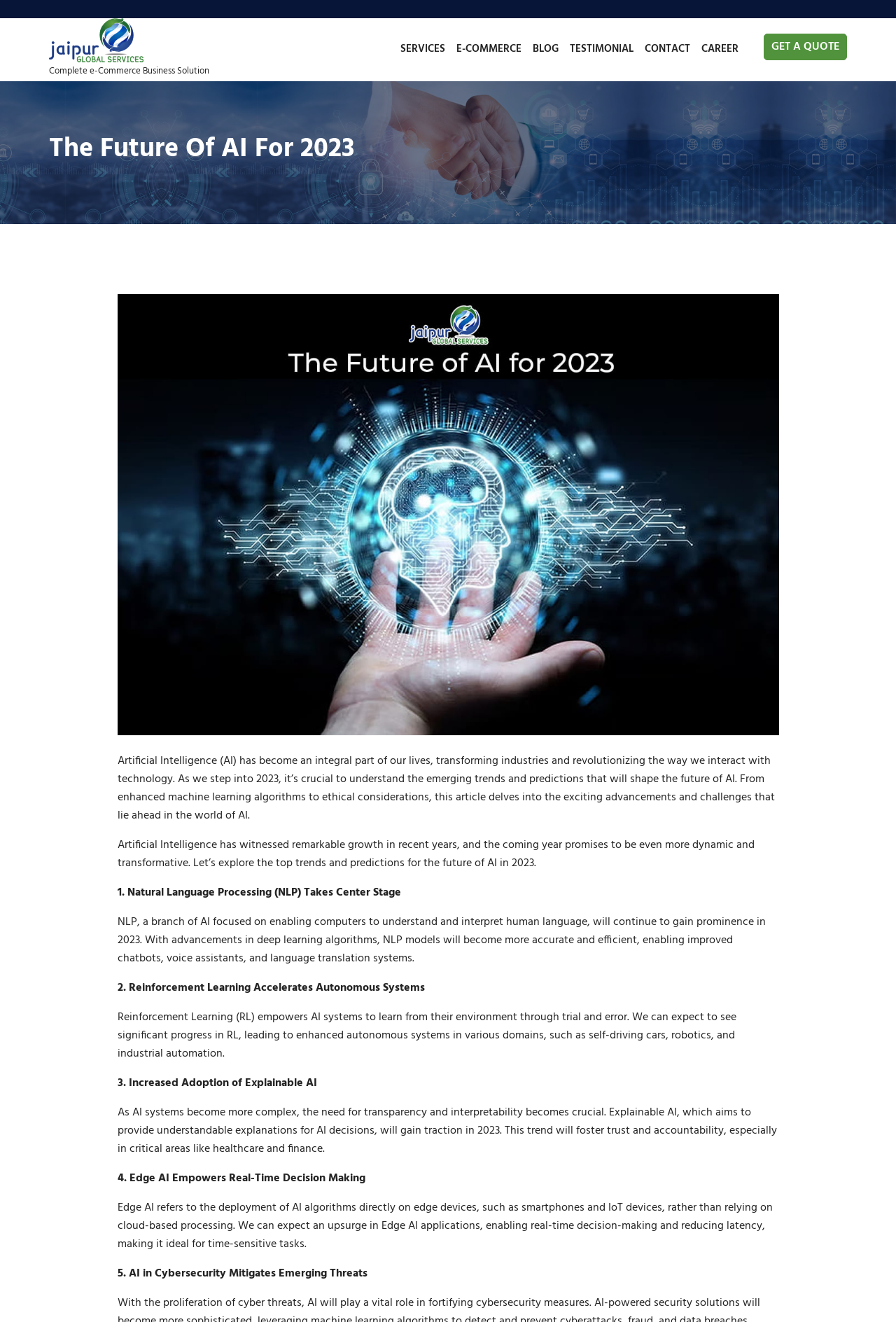Please specify the bounding box coordinates of the area that should be clicked to accomplish the following instruction: "Visit the BLOG". The coordinates should consist of four float numbers between 0 and 1, i.e., [left, top, right, bottom].

[0.59, 0.018, 0.628, 0.057]